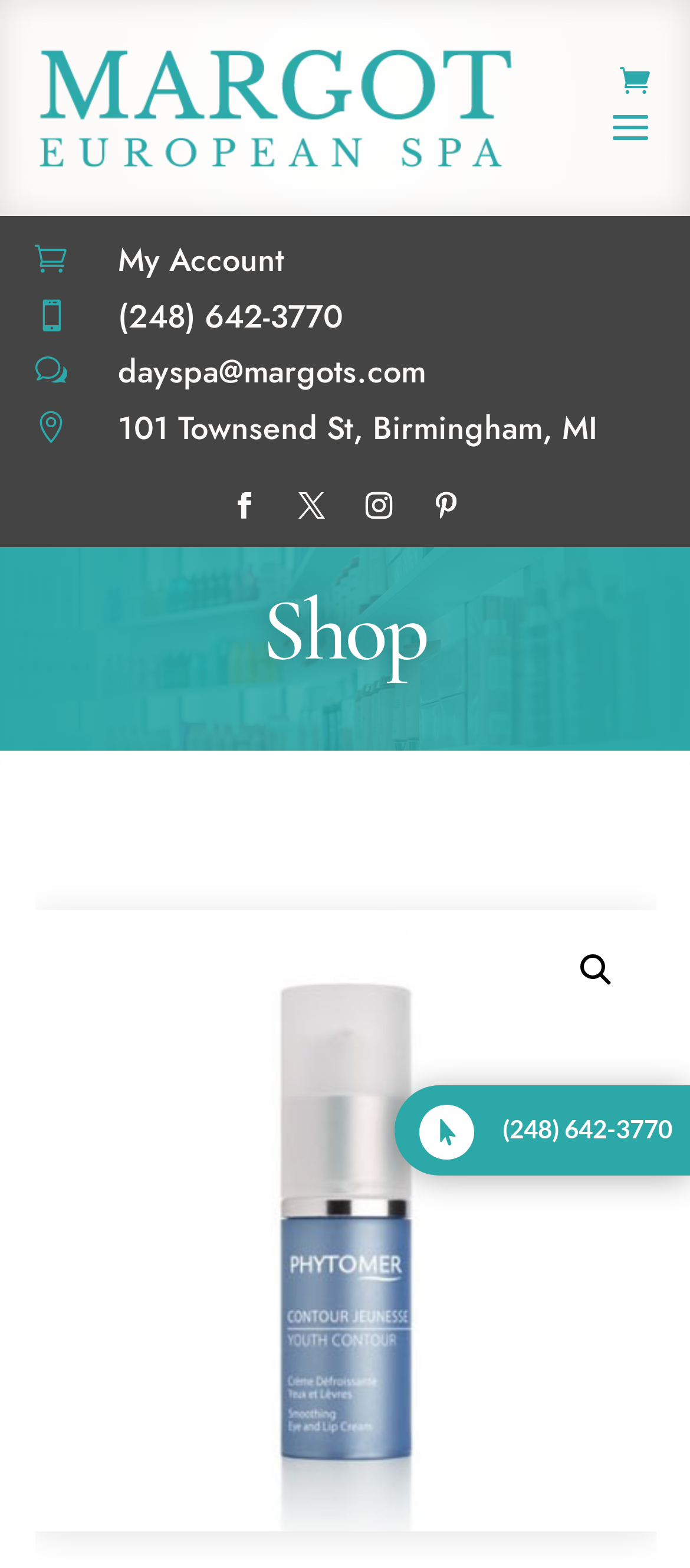What is the product name on the webpage?
Refer to the screenshot and answer in one word or phrase.

Phytomer Youth Contour Smoothing Eye and Lip Cream